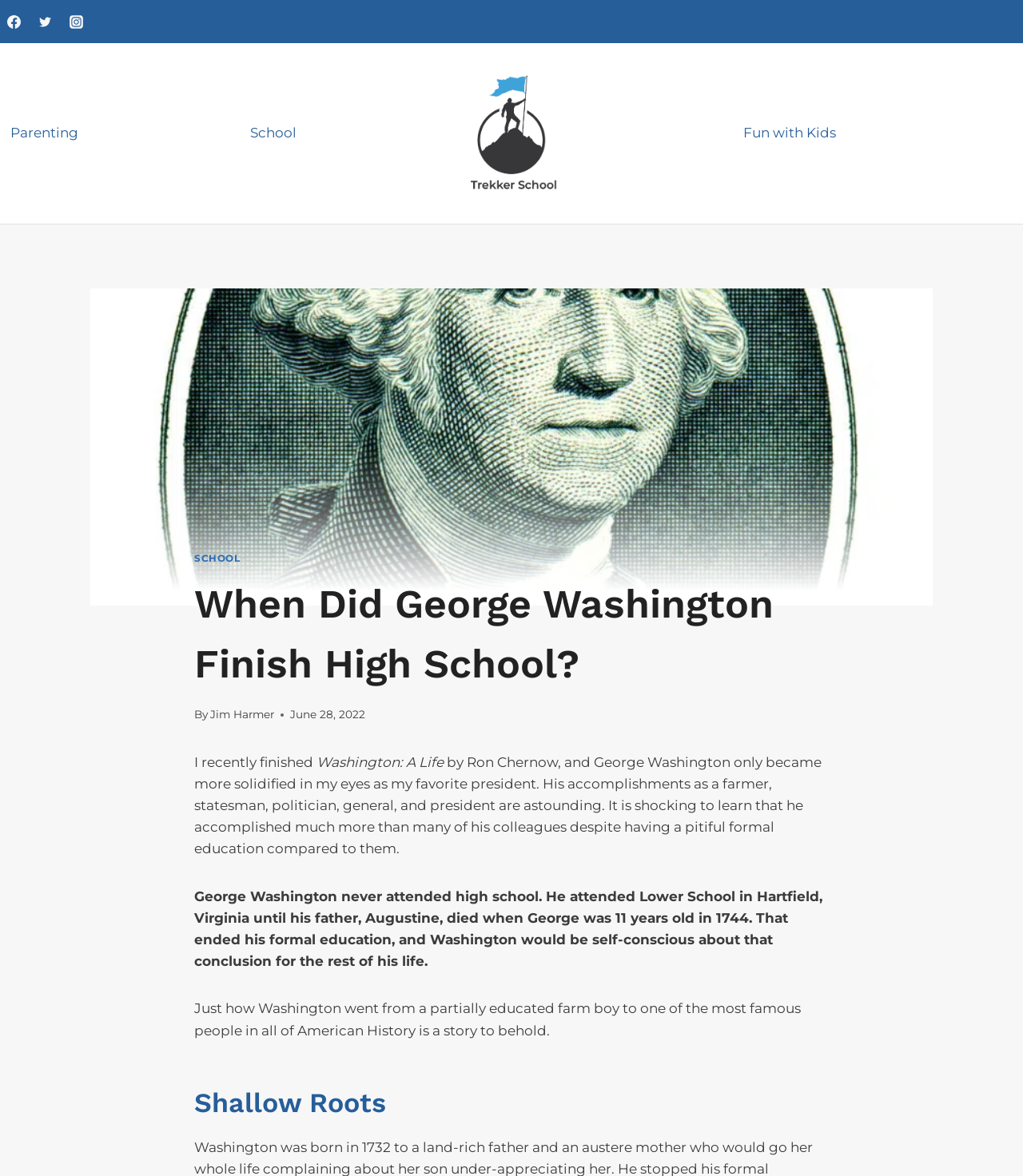Please determine the bounding box coordinates of the element's region to click in order to carry out the following instruction: "Read about Fun with Kids". The coordinates should be four float numbers between 0 and 1, i.e., [left, top, right, bottom].

[0.717, 0.097, 0.827, 0.13]